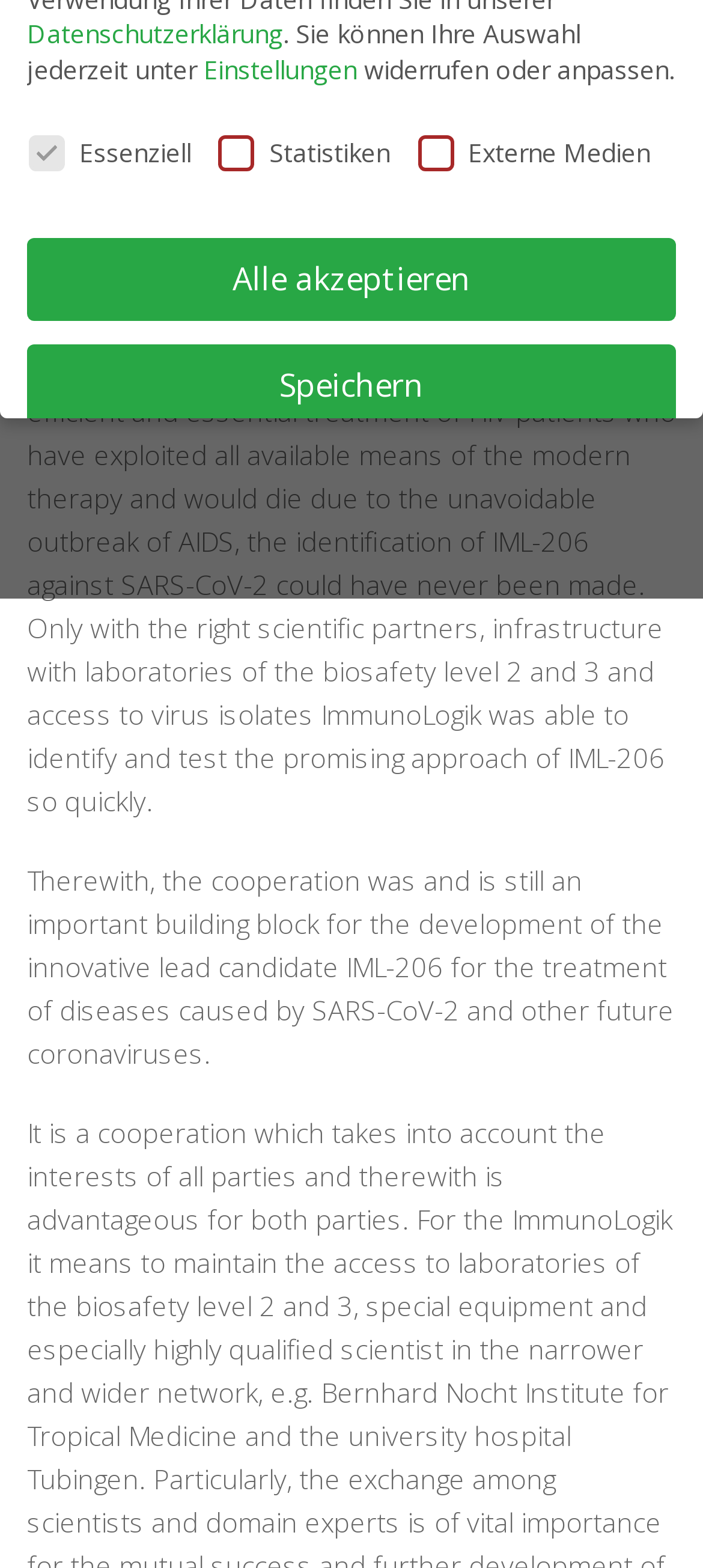Locate the bounding box of the UI element described by: "Alle akzeptieren" in the given webpage screenshot.

[0.176, 0.83, 0.545, 0.877]